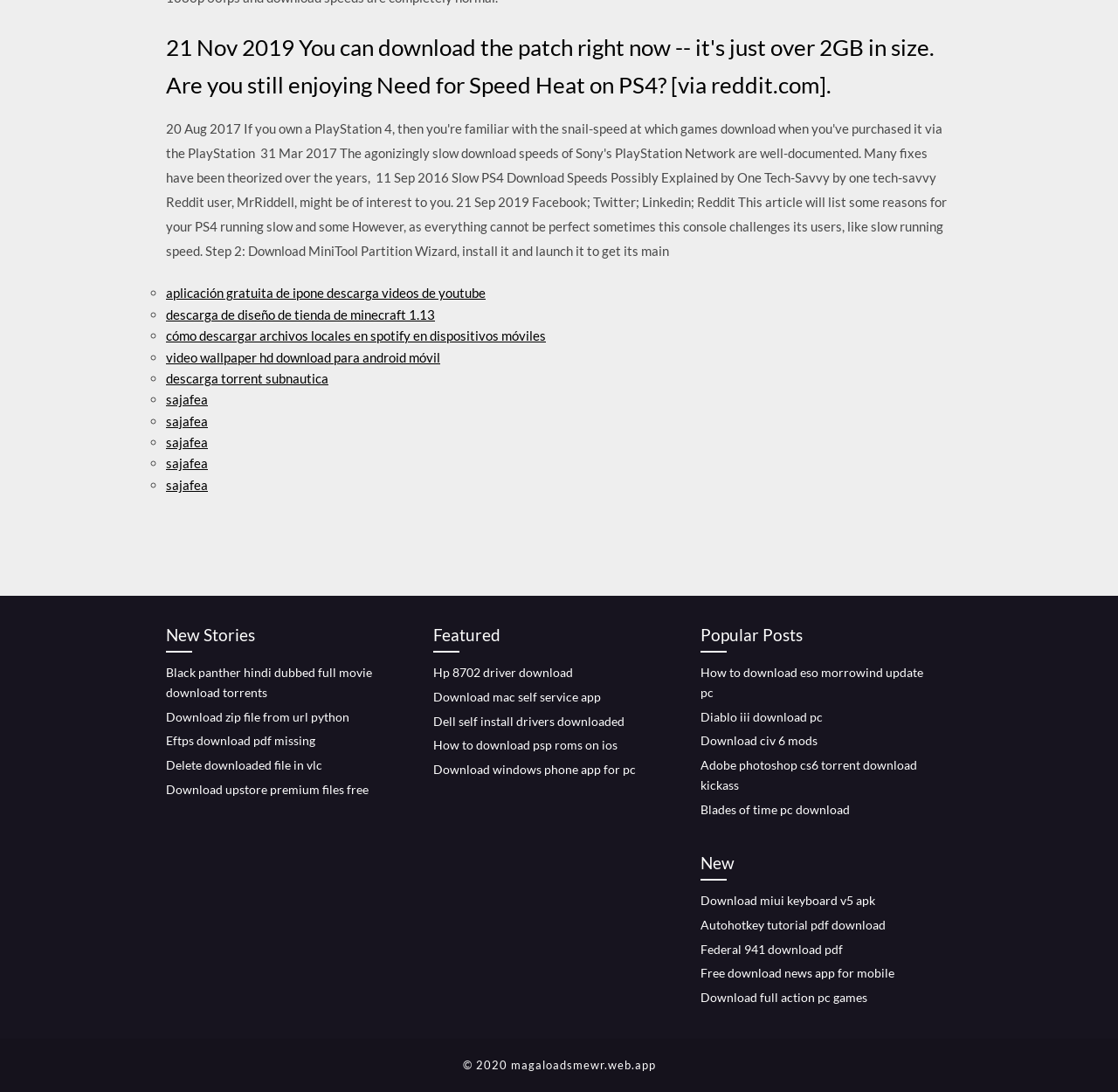Can you provide the bounding box coordinates for the element that should be clicked to implement the instruction: "Get YouTube video downloader for iPhone"?

[0.148, 0.261, 0.434, 0.276]